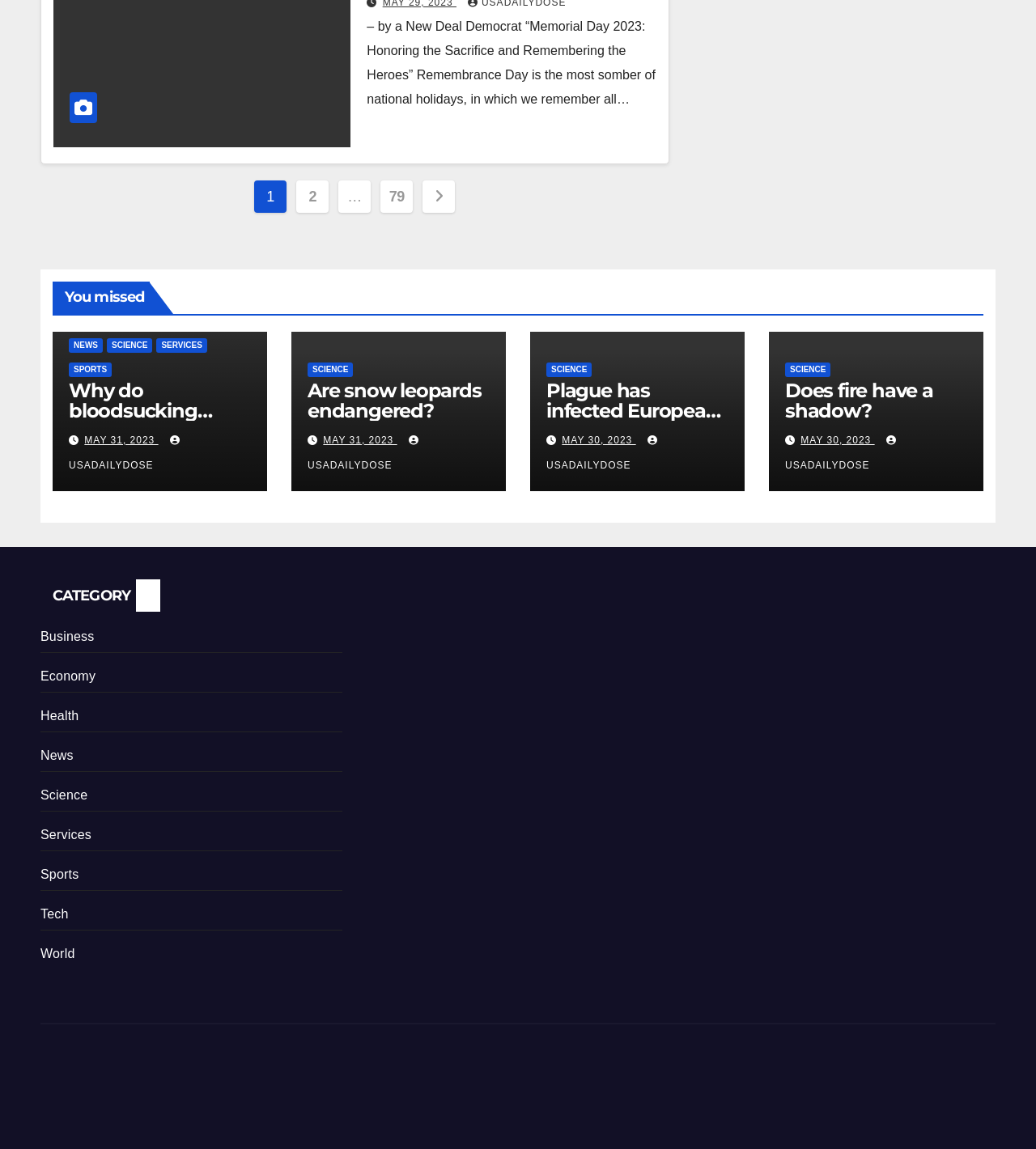Use a single word or phrase to answer the question:
What is the category of the article 'Why do bloodsucking animals feast on blood?'?

SCIENCE